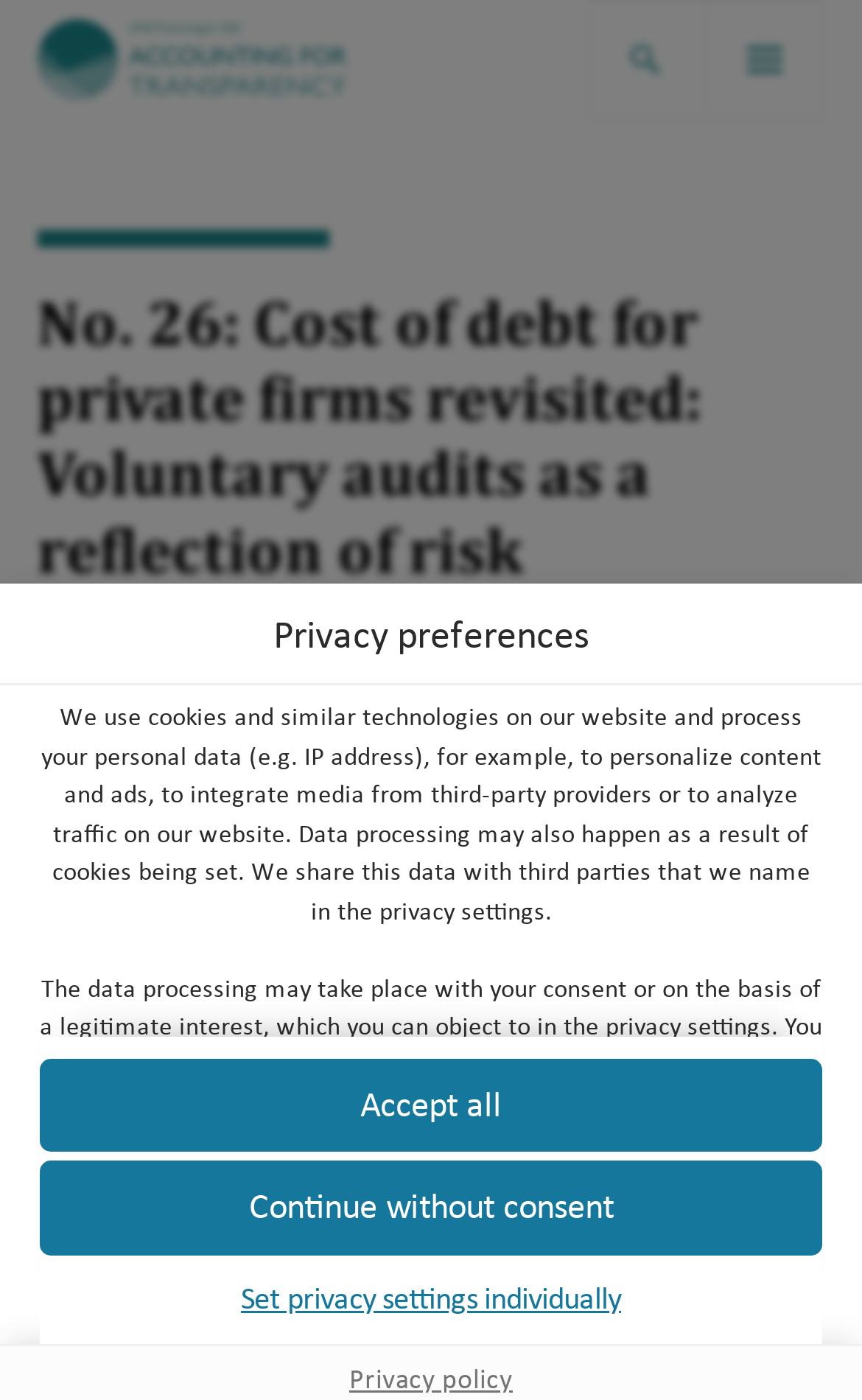Identify the bounding box coordinates of the region that should be clicked to execute the following instruction: "View privacy policy".

[0.438, 0.805, 0.603, 0.828]